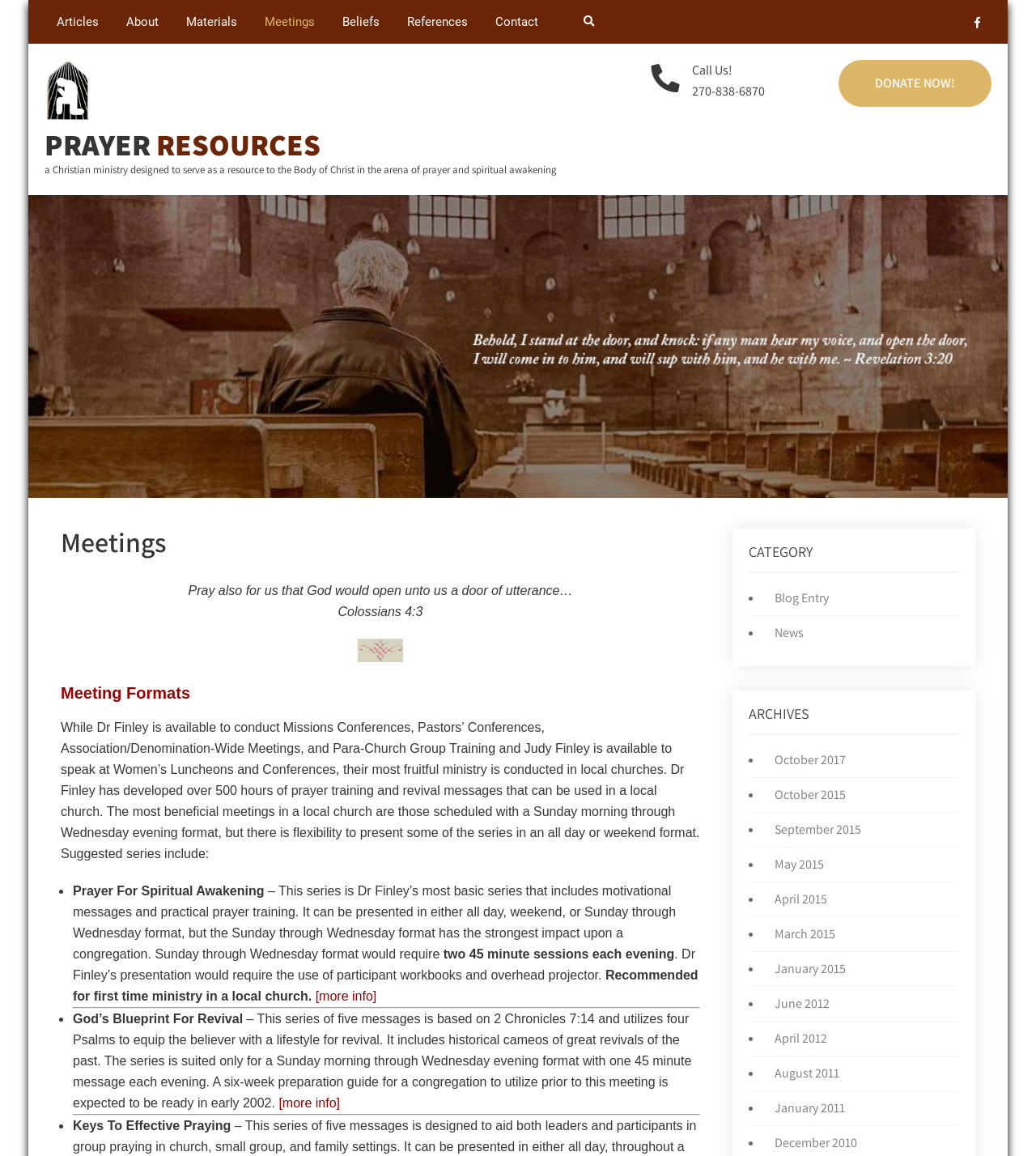Please analyze the image and give a detailed answer to the question:
What is the recommended format for the 'Prayer For Spiritual Awakening' series?

According to the webpage, the recommended format for the 'Prayer For Spiritual Awakening' series is the Sunday through Wednesday format, which has the strongest impact upon a congregation.